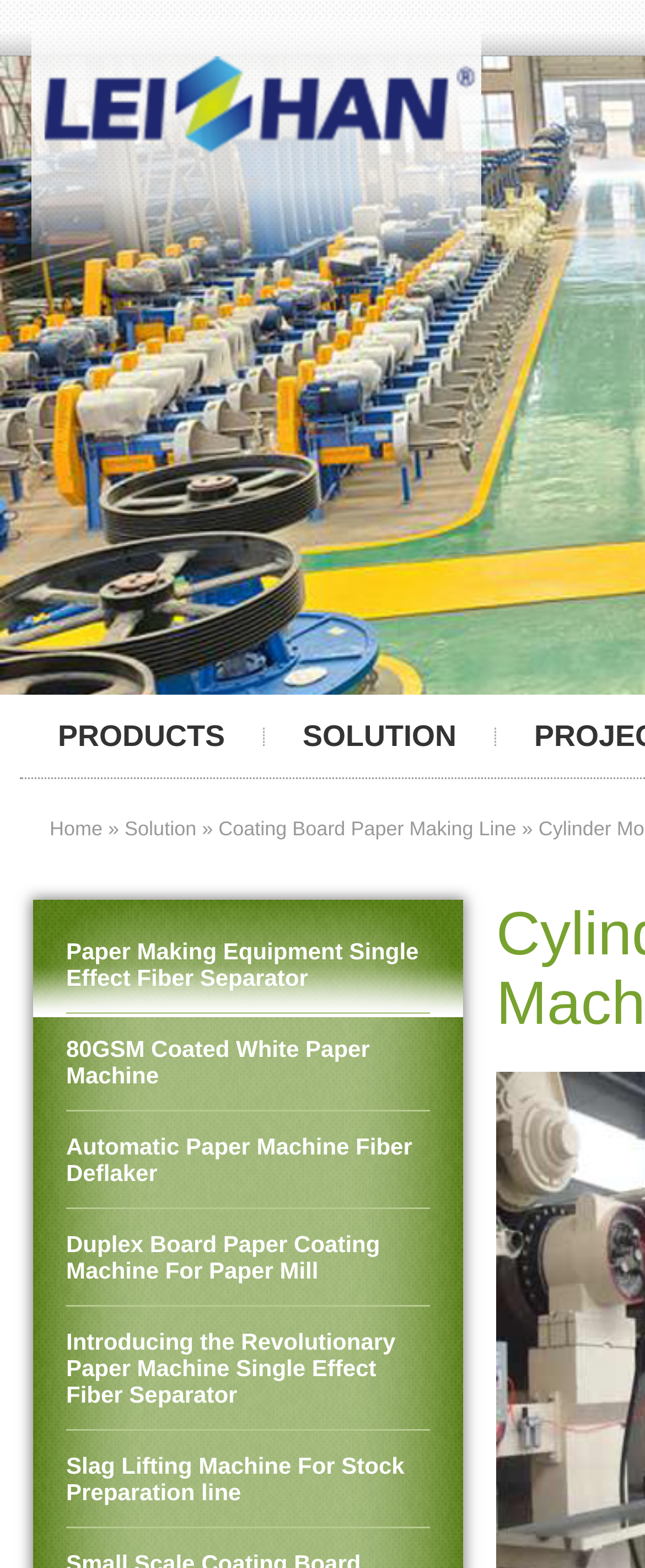Locate the bounding box coordinates of the UI element described by: "Solution". Provide the coordinates as four float numbers between 0 and 1, formatted as [left, top, right, bottom].

[0.193, 0.521, 0.304, 0.536]